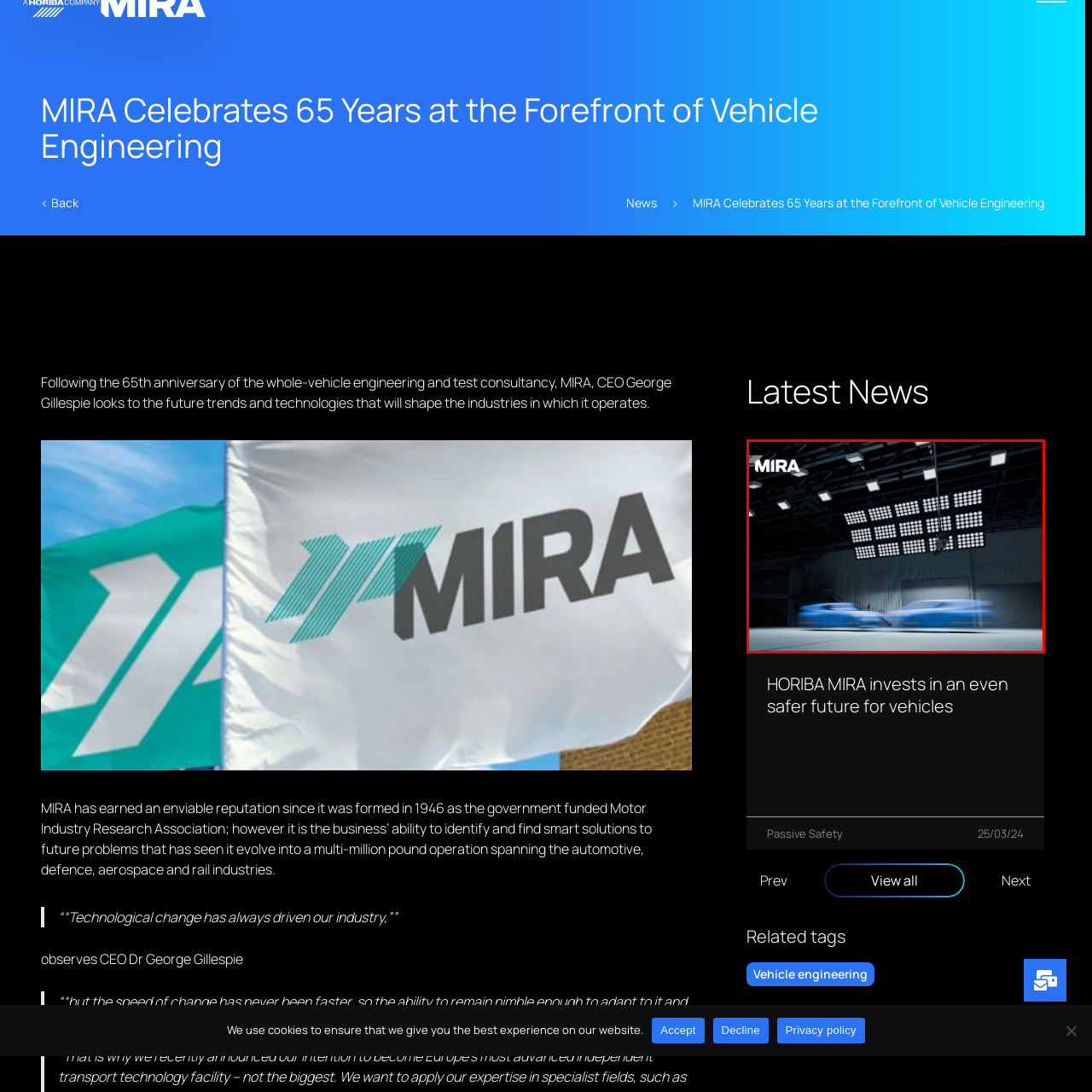Pay attention to the image encircled in red and give a thorough answer to the subsequent question, informed by the visual details in the image:
What type of environment does MIRA provide?

The image showcases a state-of-the-art vehicle engineering facility operated by MIRA, and the bright lights illuminating the space emphasize the modern and technical environment that MIRA provides to assess and develop cutting-edge automotive technologies.